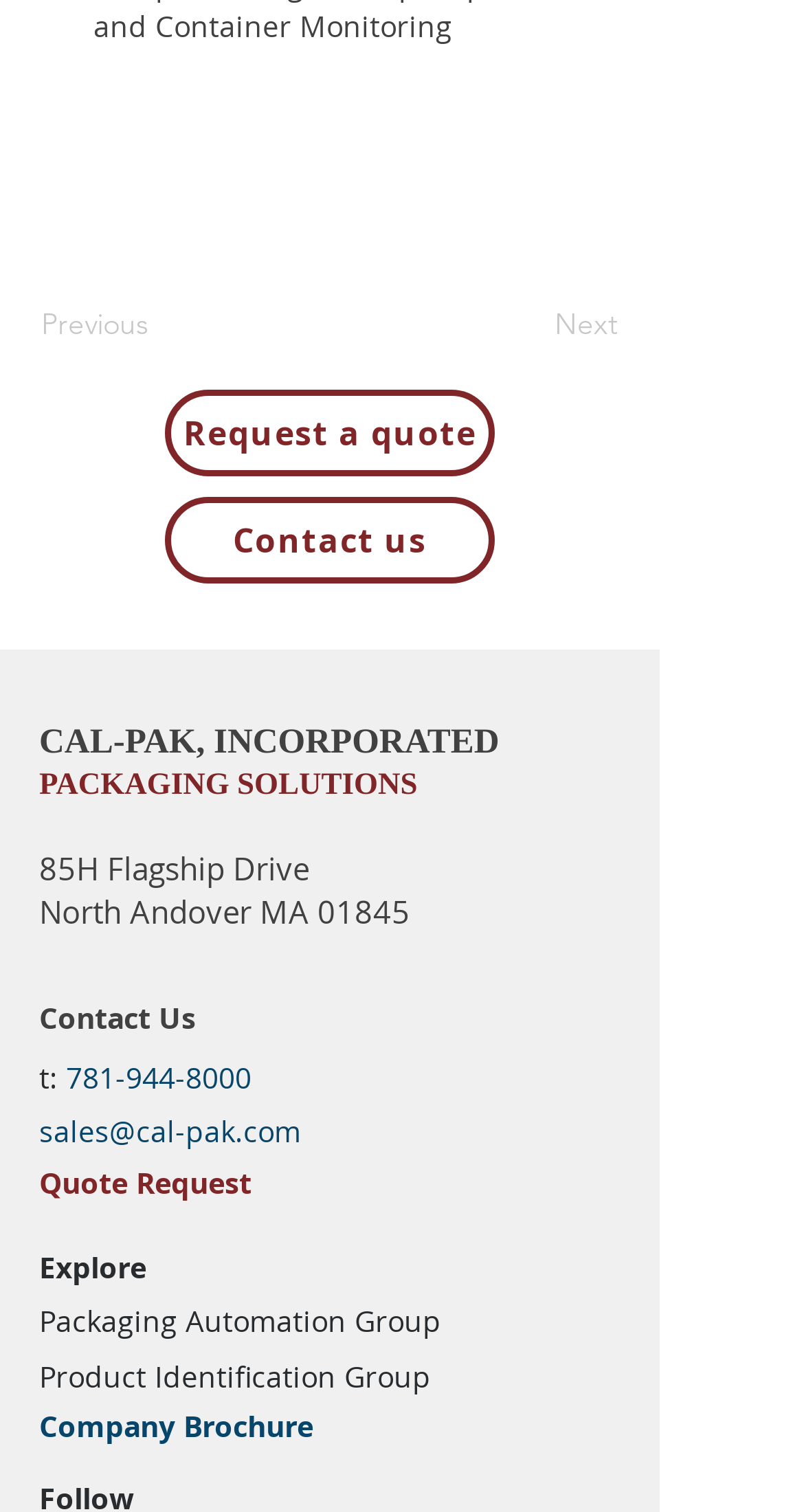Please find the bounding box coordinates of the element that you should click to achieve the following instruction: "Click the 'Next' button". The coordinates should be presented as four float numbers between 0 and 1: [left, top, right, bottom].

[0.549, 0.186, 0.769, 0.244]